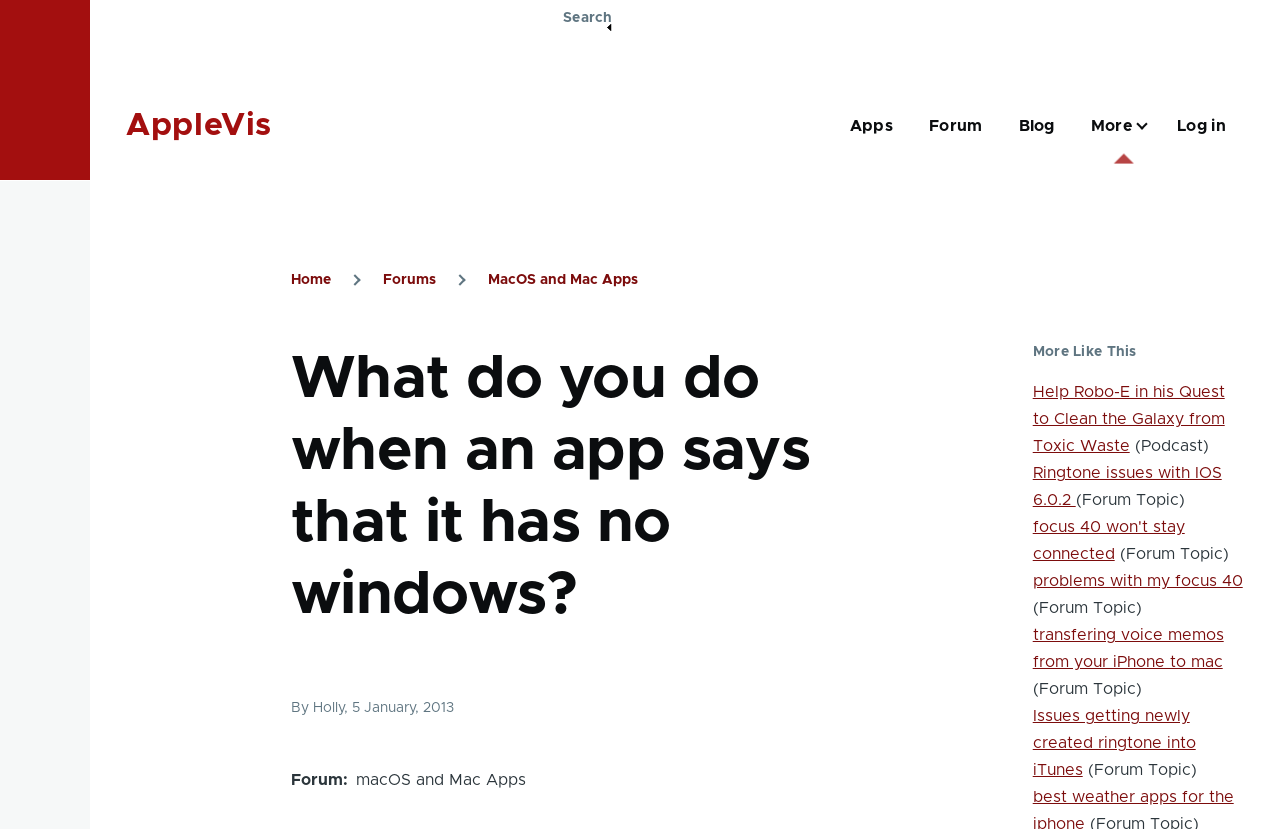Please find the bounding box for the UI component described as follows: "Log in".

[0.92, 0.092, 0.958, 0.212]